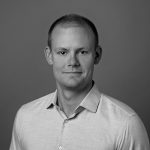Utilize the details in the image to thoroughly answer the following question: What is Christian Löffler's role in the company?

The caption identifies Christian Löffler as the 'Head of Biomethane CHP & Purchasing', which implies that he oversees projects related to biomethane and is responsible for purchasing decisions in this area.